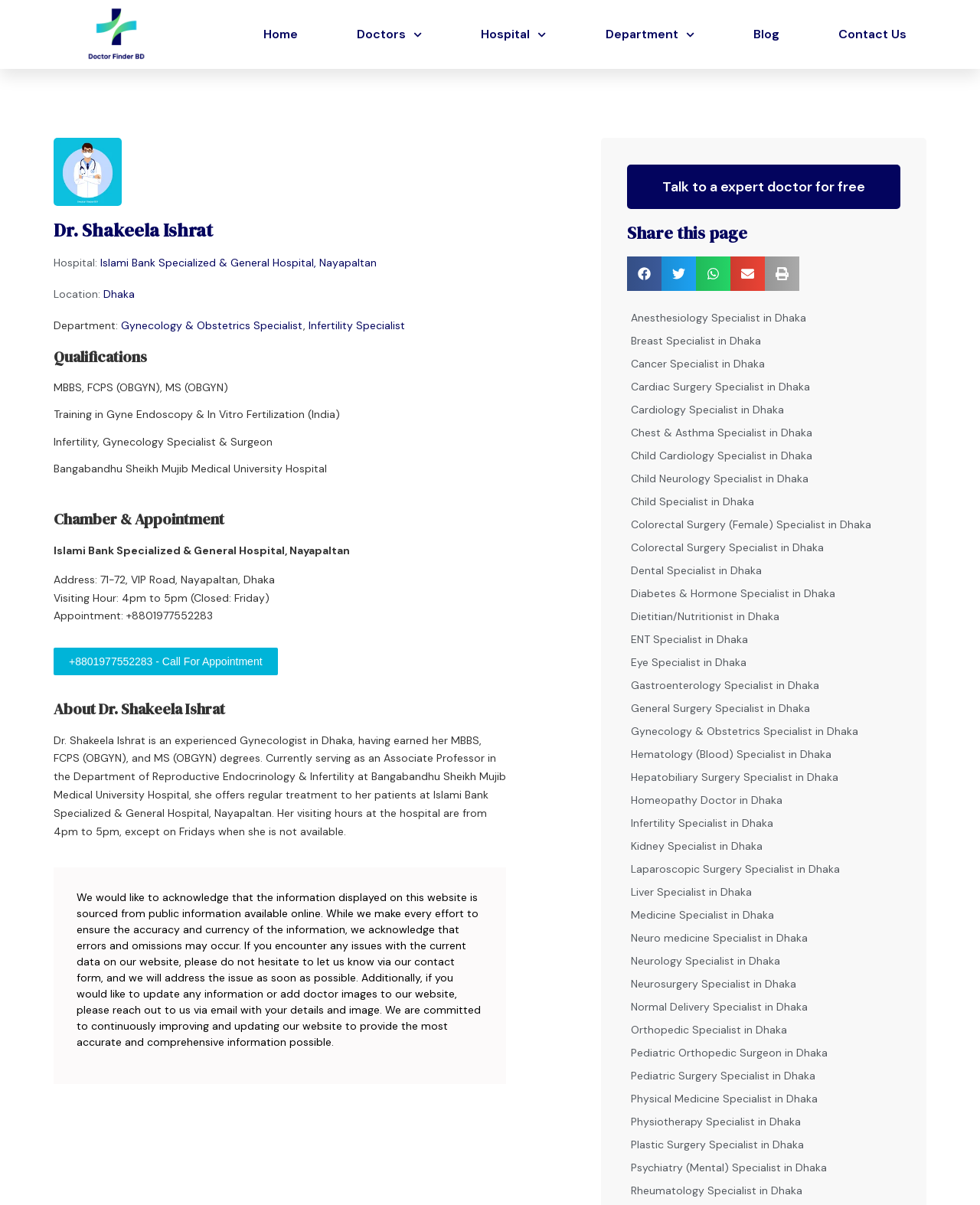Given the description of a UI element: "title="Listamannaspjall #15"", identify the bounding box coordinates of the matching element in the webpage screenshot.

None